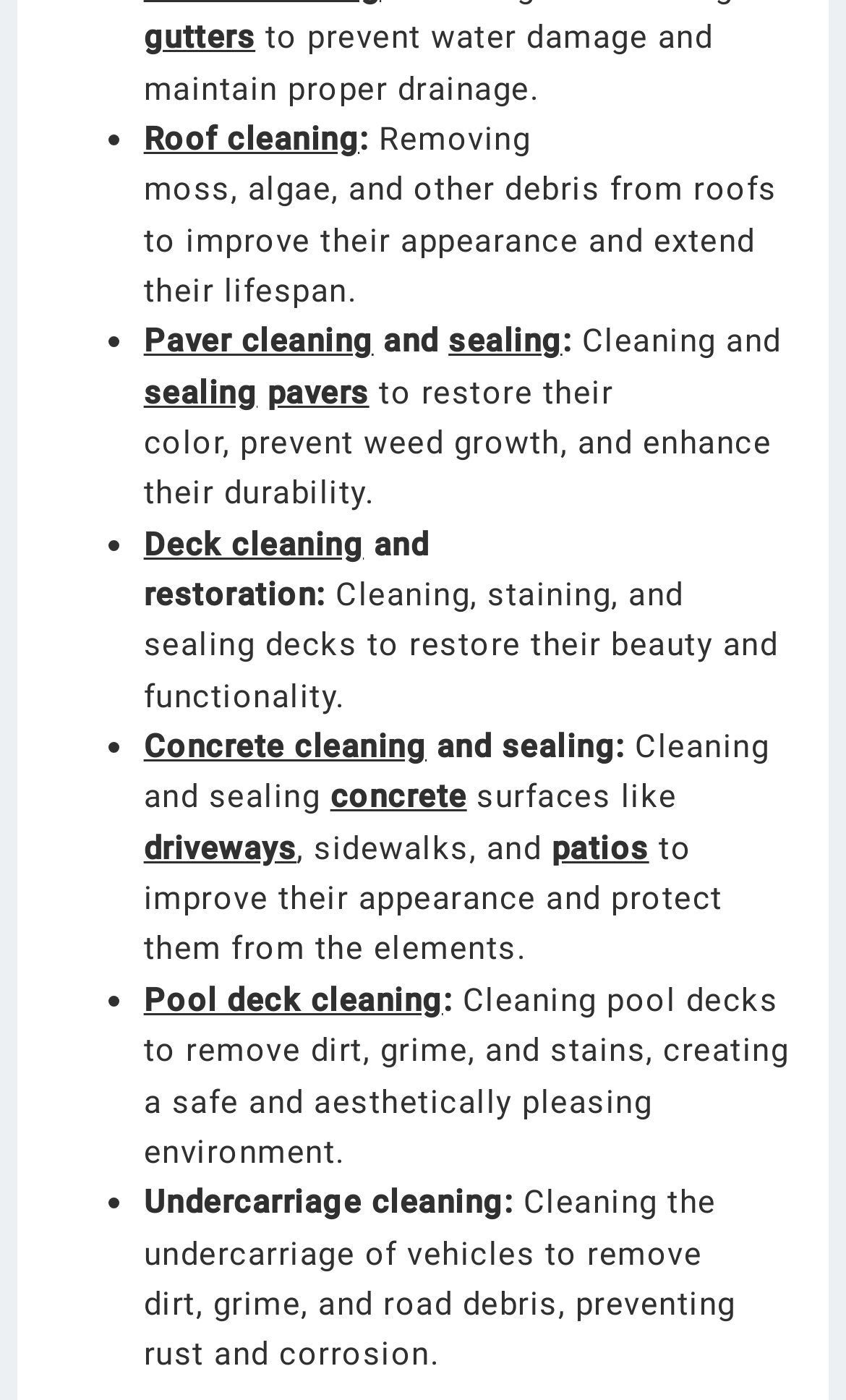Using the format (top-left x, top-left y, bottom-right x, bottom-right y), and given the element description, identify the bounding box coordinates within the screenshot: Want to Join GERA

None